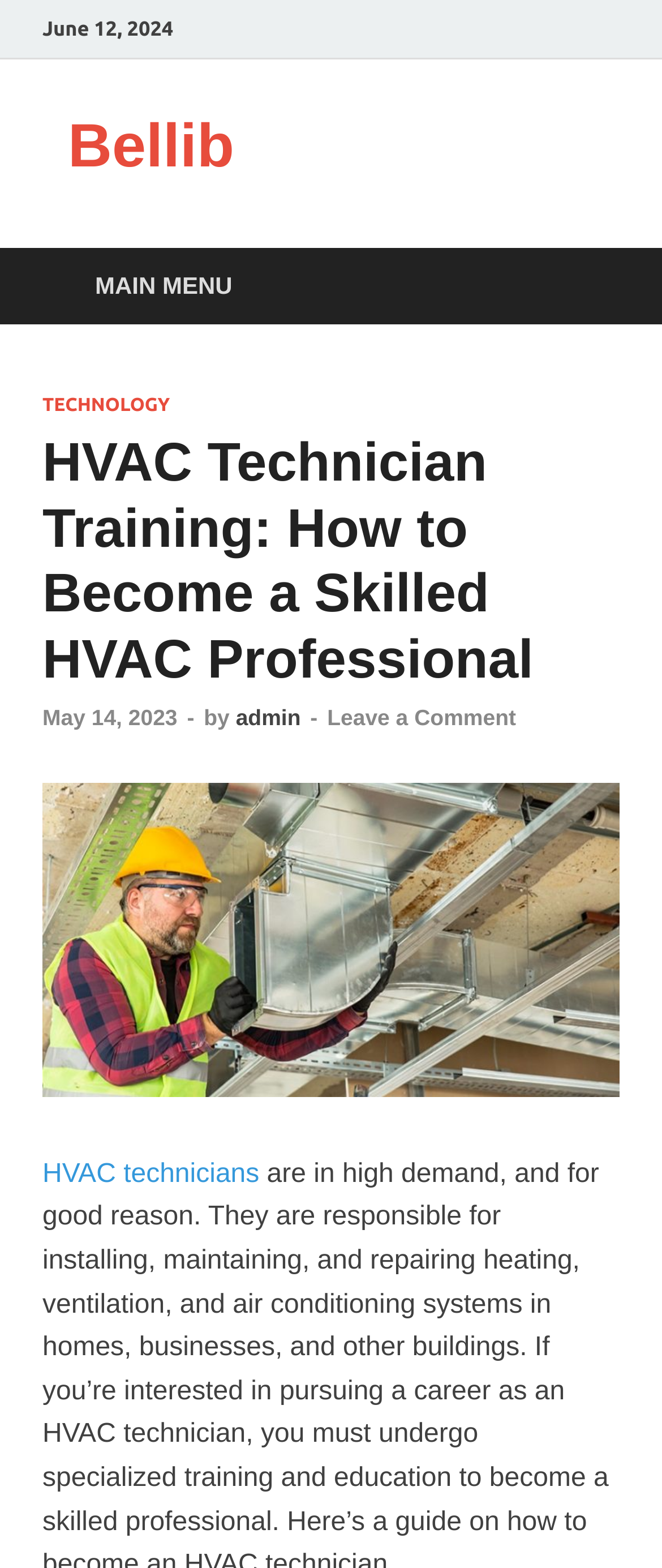Using the element description: "admin", determine the bounding box coordinates for the specified UI element. The coordinates should be four float numbers between 0 and 1, [left, top, right, bottom].

[0.356, 0.45, 0.454, 0.466]